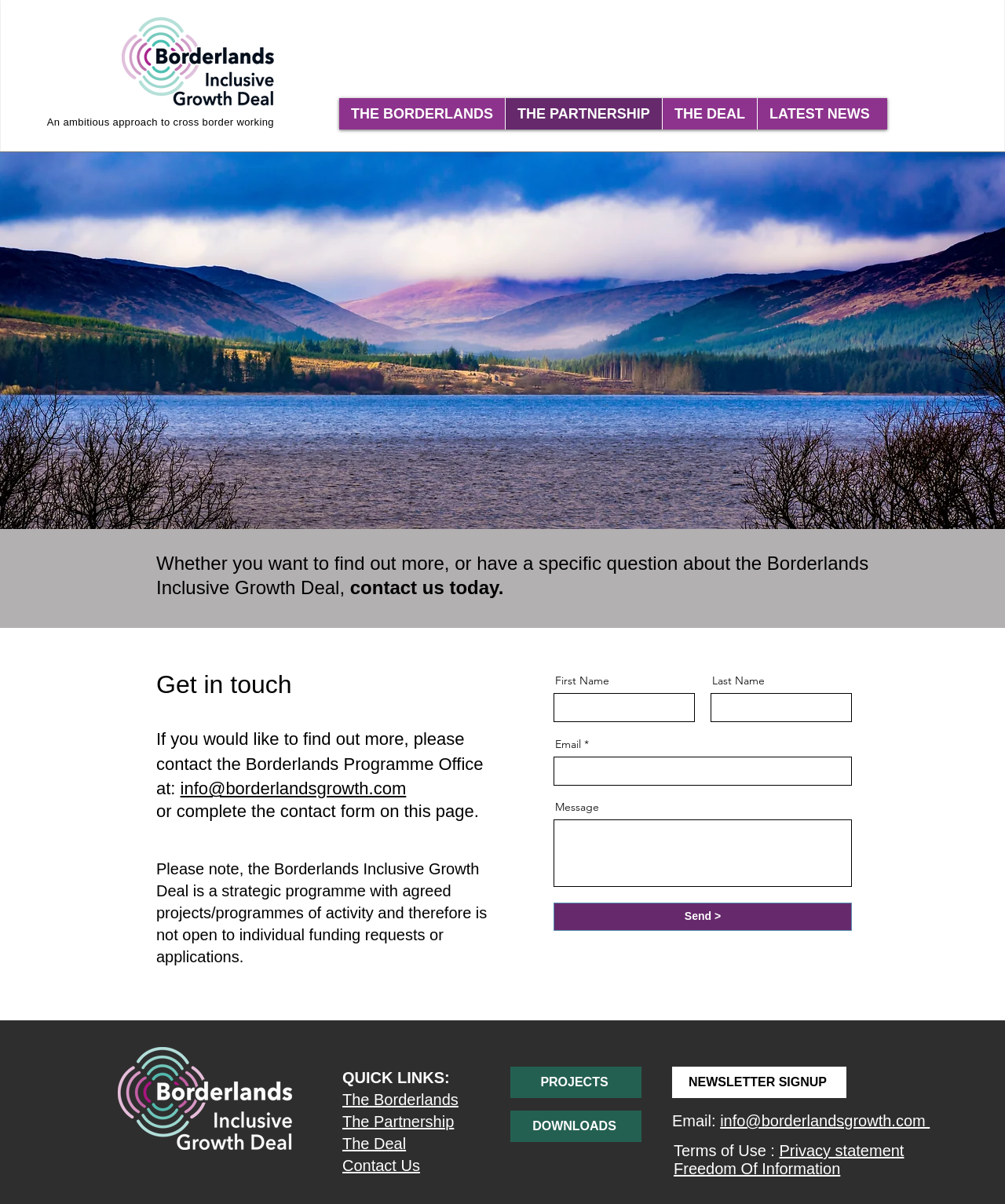Write a detailed summary of the webpage.

The webpage is about the Borderlands Inclusive Growth Deal, with a focus on contacting the Project Management Office for more information. At the top left corner, there is a Borderlands logo, accompanied by a navigation menu with links to "THE BORDERLANDS", "THE PARTNERSHIP", "THE DEAL", and "LATEST NEWS". 

Below the navigation menu, there is a brief introduction to the Borderlands Inclusive Growth Deal, followed by a call-to-action to contact the office. The contact information is provided, including an email address and a contact form. The form consists of fields for first name, last name, email, and message, with a "Send" button at the bottom.

On the right side of the page, there is a section with quick links to "The Borderlands", "The Partnership", "The Deal", and "Contact Us". Below this section, there are links to "PROJECTS", "DOWNLOADS", and "NEWSLETTER SIGNUP". The page also displays the email address "info@borderlandsgrowth.com" with a link to it.

At the bottom of the page, there are links to "Terms of Use", "Privacy statement", and "Freedom Of Information". There is also a second instance of the Borderlands logo at the bottom left corner of the page.